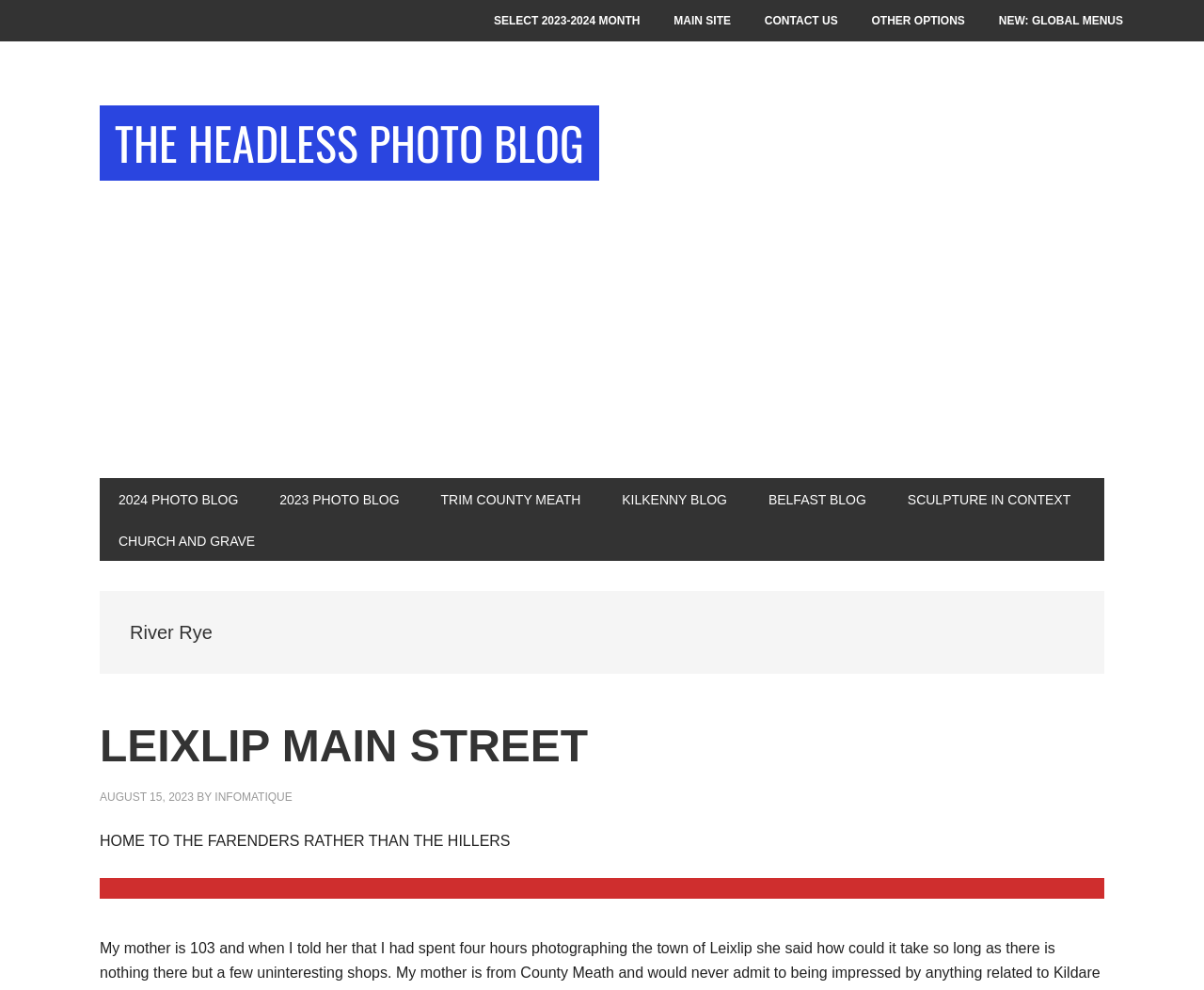Please mark the clickable region by giving the bounding box coordinates needed to complete this instruction: "view 2024 photo blog".

[0.083, 0.483, 0.214, 0.525]